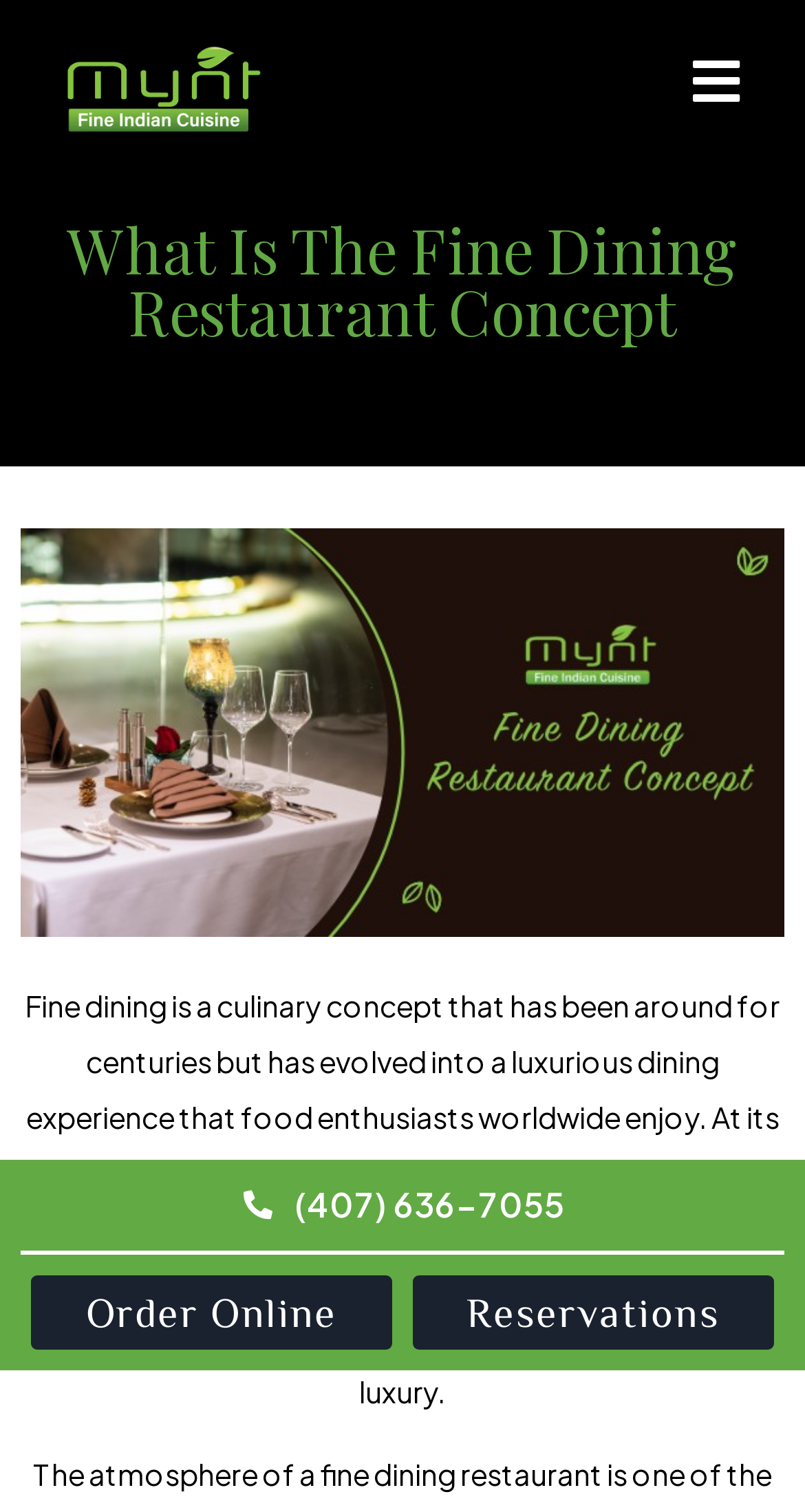Determine the main text heading of the webpage and provide its content.

What Is The Fine Dining Restaurant Concept